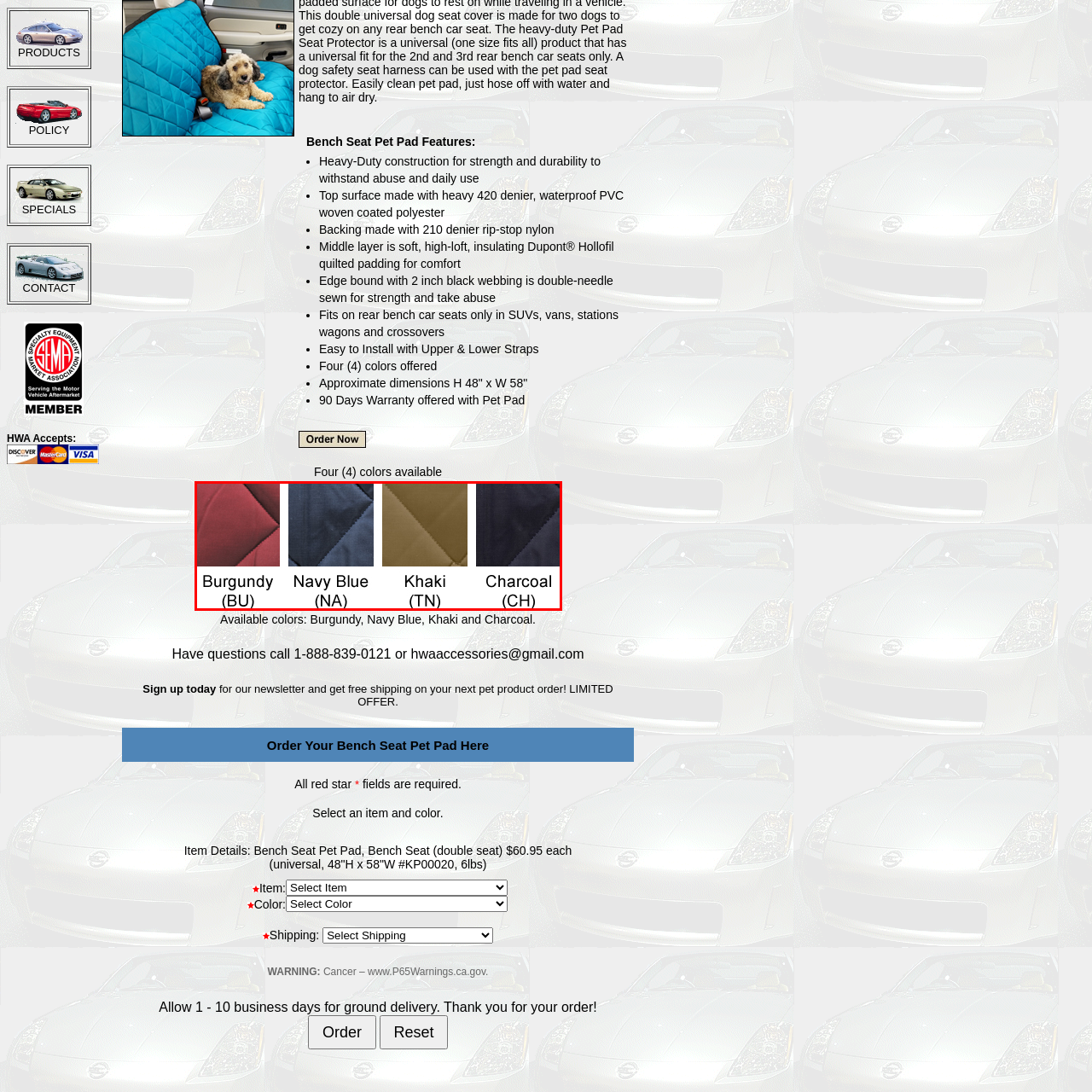Which color is associated with professionalism?
Study the image surrounded by the red bounding box and answer the question comprehensively, based on the details you see.

According to the caption, Navy Blue (NA) is described as a classic and versatile dark blue, often associated with professionalism and calmness. This implies that Navy Blue is the color option linked with professionalism.